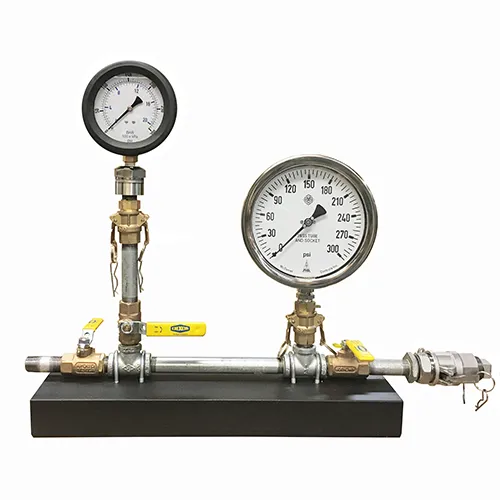Based on the image, give a detailed response to the question: What type of construction is used for the calibration stand?

The caption describes the metal construction, including robust fittings and valves, ensuring durability and precise calibration, indicating that the stand is made of metal.